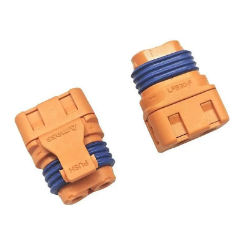Summarize the image with a detailed caption.

This image showcases the LFB/K40 High Current Waterproof Connector, designed for secure and reliable electrical connections in various applications. The connector features a robust orange body with blue sealing rings, ensuring durability and resistance to water intrusion. Its compact design allows for easy installation and maintenance. This specific model is available for presale, indicating its anticipated demand in industries requiring high-performance waterproof solutions. The connector is ideal for outdoor or challenging environments where reliability is paramount.